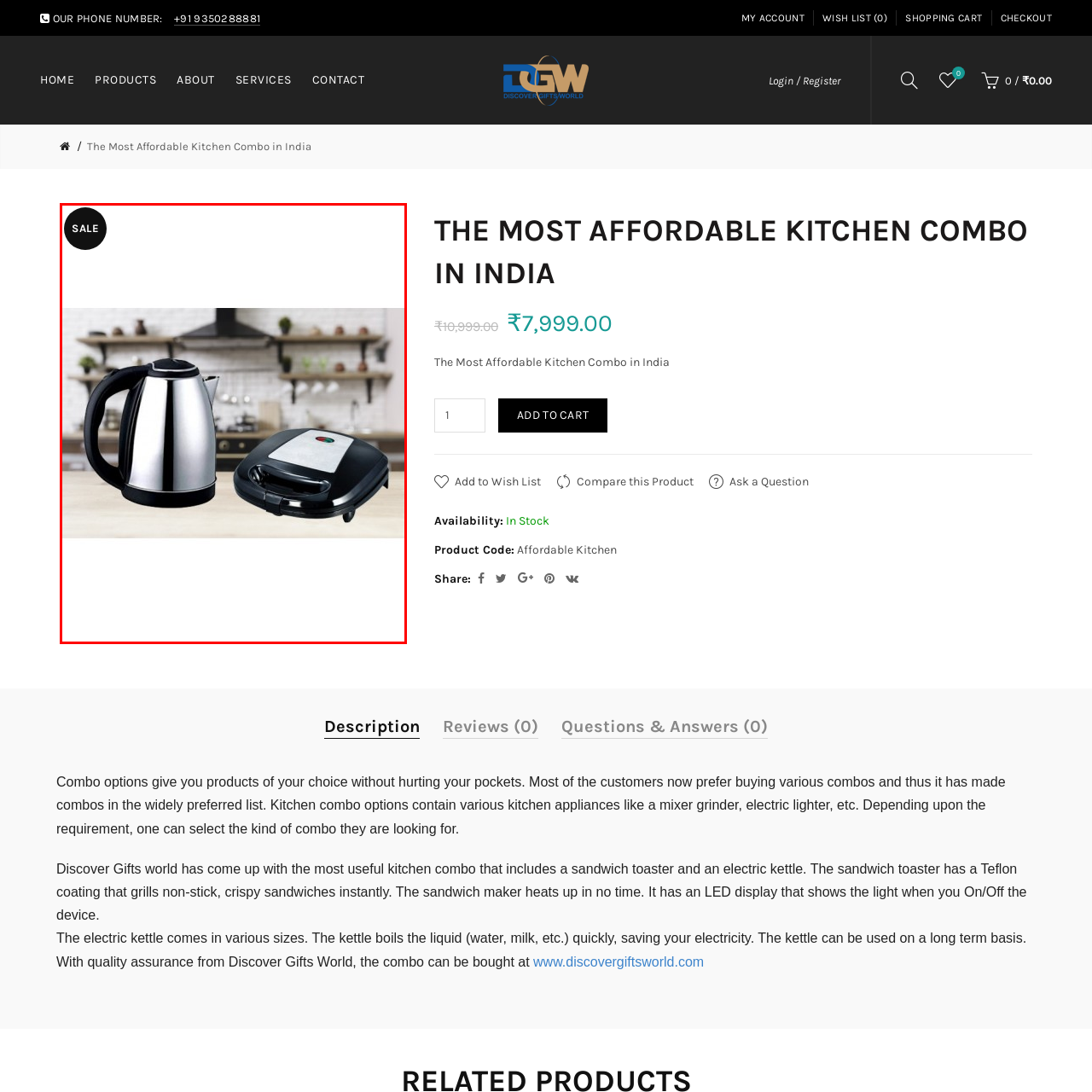Observe the highlighted image and answer the following: Why is this kitchen combo ideal for novice cooks?

It's affordable